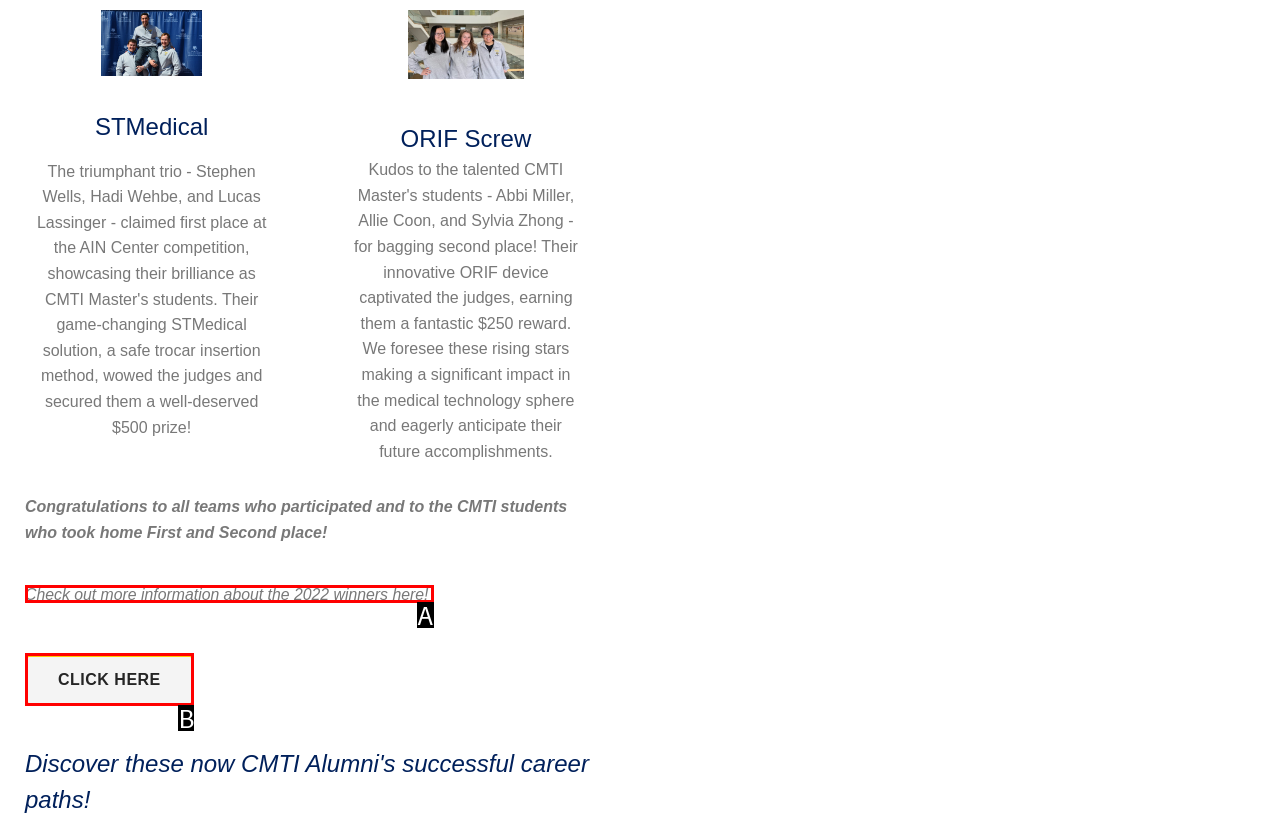Find the option that matches this description: CLICK HERE
Provide the corresponding letter directly.

B